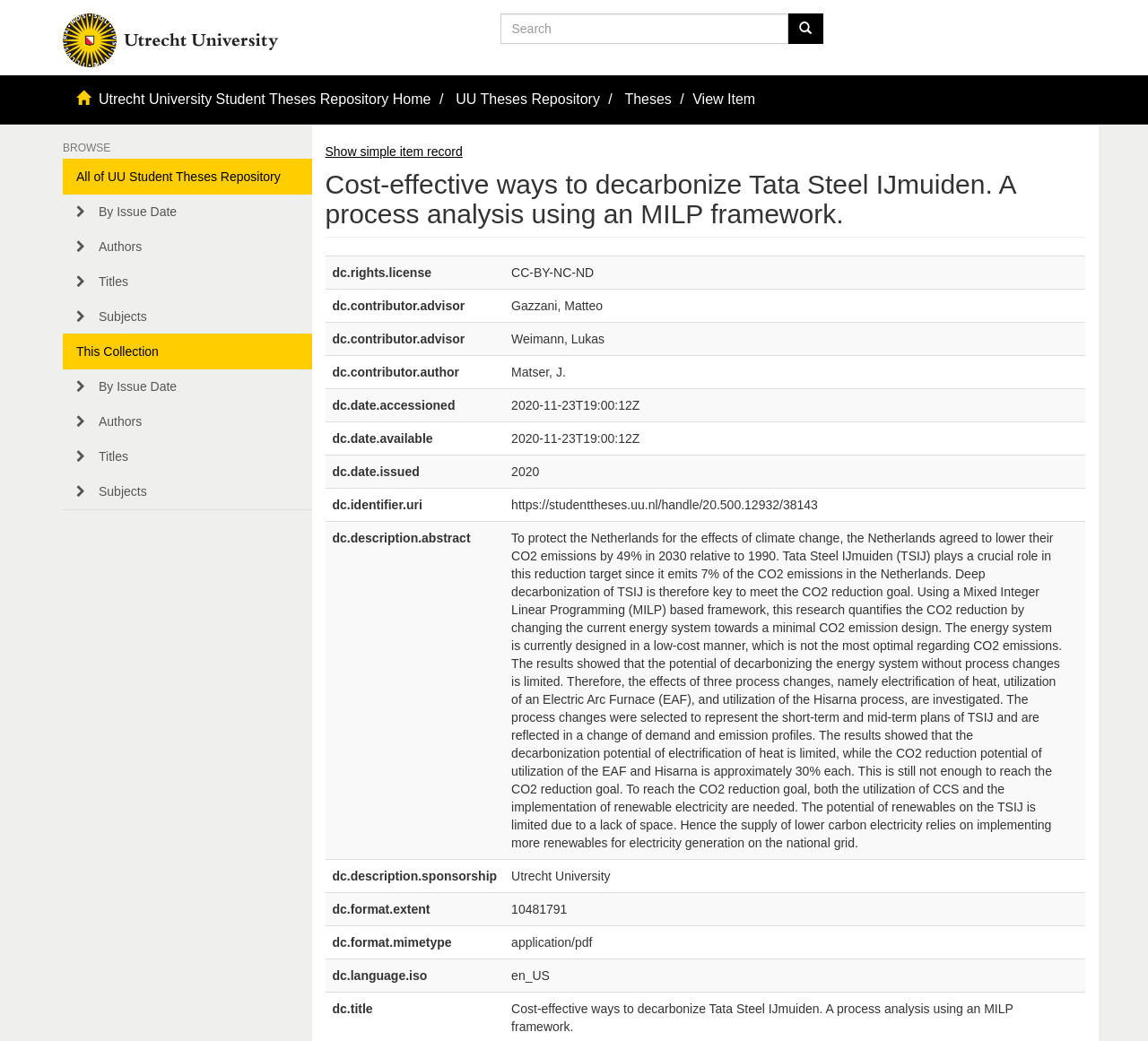What is the title of the thesis?
Please provide a single word or phrase as your answer based on the screenshot.

Cost-effective ways to decarbonize Tata Steel IJmuiden